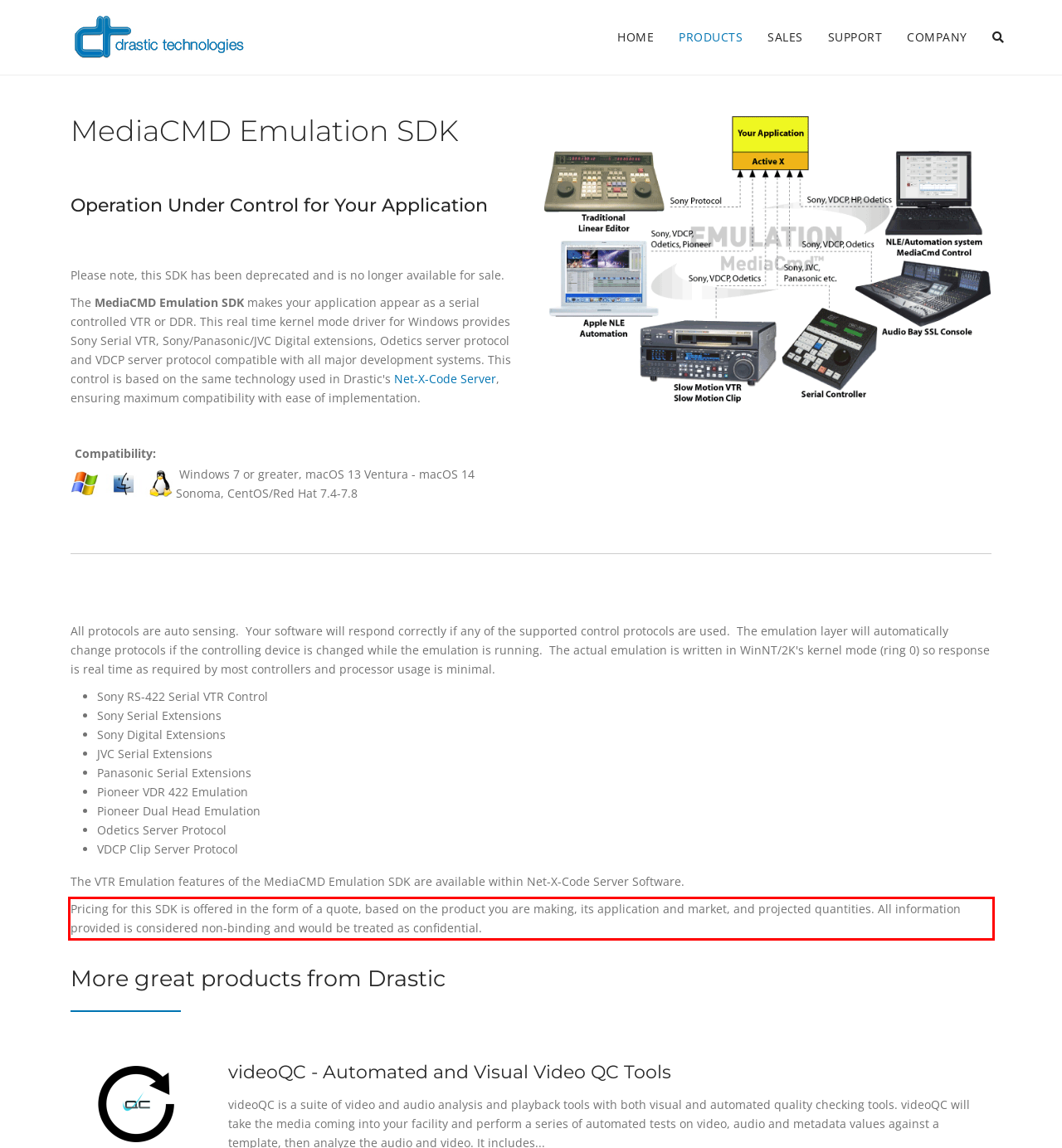Identify and extract the text within the red rectangle in the screenshot of the webpage.

Pricing for this SDK is offered in the form of a quote, based on the product you are making, its application and market, and projected quantities. All information provided is considered non-binding and would be treated as confidential.